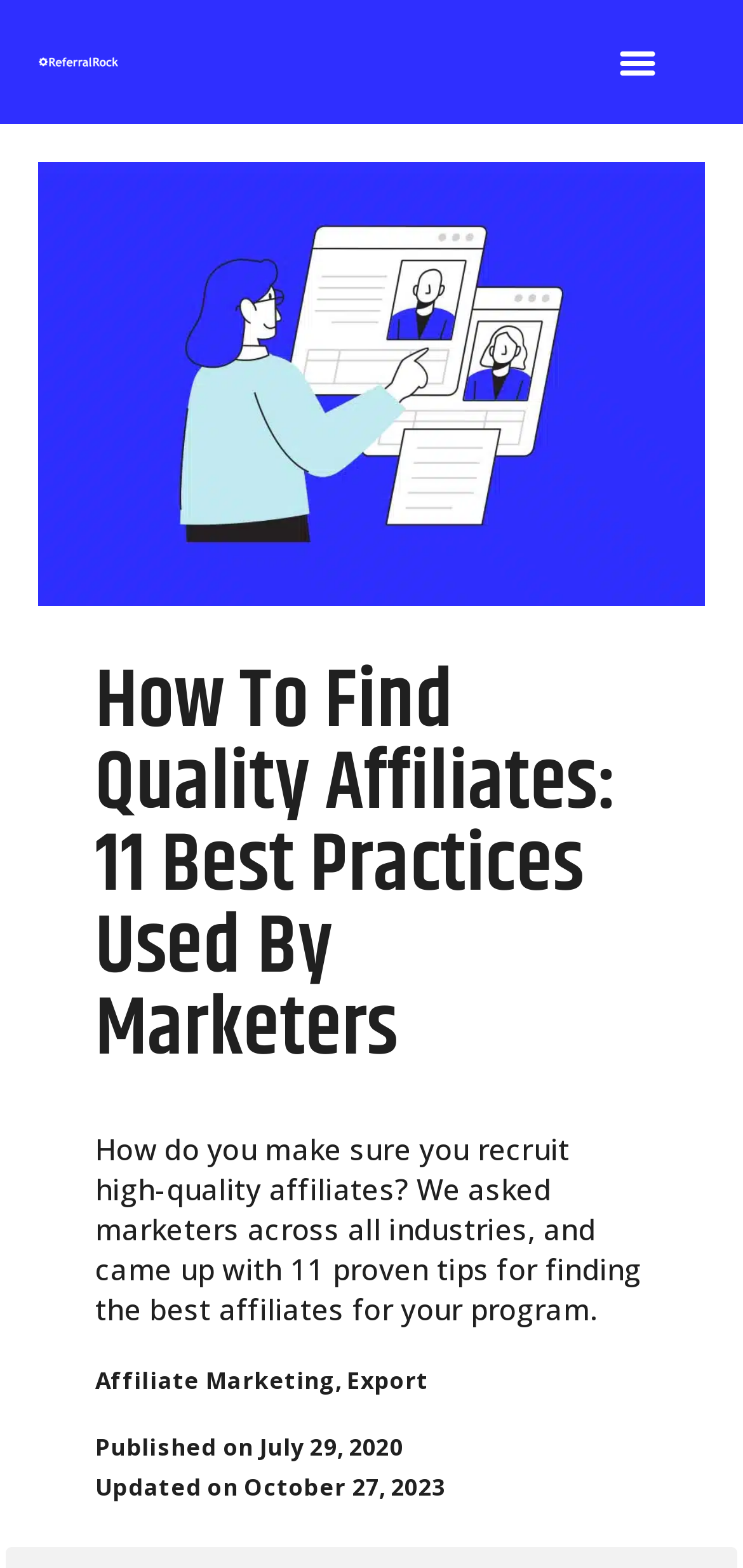Create an elaborate caption that covers all aspects of the webpage.

The webpage is about recruiting high-quality affiliates, with a focus on 11 proven tips for finding the best affiliates for a program. At the top left of the page, there is a logo image 'whiteRRlong300' and a 'Menu Toggle' button to the right of it. 

Below the logo, there is a main heading 'How To Find Quality Affiliates: 11 Best Practices Used By Marketers' that spans across the page. 

Underneath the heading, there is a paragraph of text that explains the purpose of the article, which is to provide tips for recruiting high-quality affiliates based on input from marketers across various industries. 

To the right of the paragraph, there are two links, 'Affiliate Marketing' and 'Export', positioned near the bottom of the paragraph. 

Below the paragraph, there is a section that displays the publication date, 'July 29, 2020', and an update date, 'October 27, 2023'. 

On the right side of the page, there is a large image 'RMS-post-feature-10' that takes up most of the vertical space.